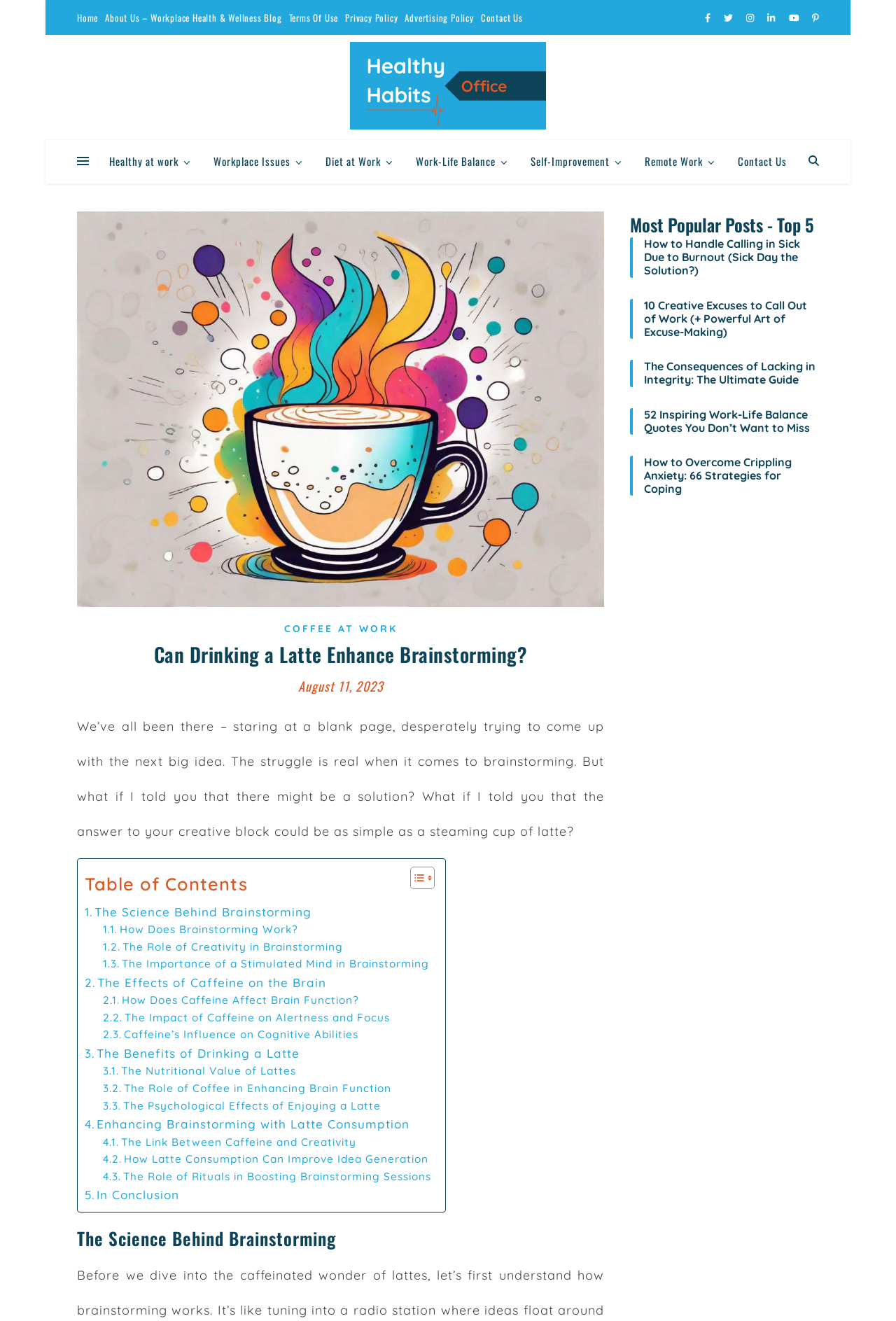Describe all the significant parts and information present on the webpage.

This webpage is about the connection between drinking a latte and enhancing brainstorming sessions. At the top, there are social media links, including Facebook, Twitter, Instagram, LinkedIn, YouTube, and Pinterest, aligned horizontally. Below them, there is a navigation menu with links to Home, About Us, Terms Of Use, Privacy Policy, Advertising Policy, and Contact Us.

The main content area is divided into two sections. On the left, there is a sidebar with links to various categories, including Healthy at work, Workplace Issues, Diet at Work, Work-Life Balance, Self-Improvement, and Remote Work. On the right, there is a large image related to the topic, followed by a header that reads "Can Drinking a Latte Enhance Brainstorming?" and a subheading that says "August 11, 2023".

Below the header, there is a paragraph of text that introduces the topic of brainstorming and how a latte might be the solution to creative blocks. Following this, there is a table of contents with links to various sections of the article, including "The Science Behind Brainstorming", "How Does Brainstorming Work?", "The Role of Creativity in Brainstorming", and others.

The main article content is divided into sections, each with a heading and a series of links to related topics. The sections include "The Science Behind Brainstorming", "The Effects of Caffeine on the Brain", "The Benefits of Drinking a Latte", and "Enhancing Brainstorming with Latte Consumption", among others.

At the bottom of the page, there is a complementary section with a heading that reads "Most Popular Posts - Top 5" and links to five popular articles, including "How to Handle Calling in Sick Due to Burnout" and "52 Inspiring Work-Life Balance Quotes You Don’t Want to Miss".